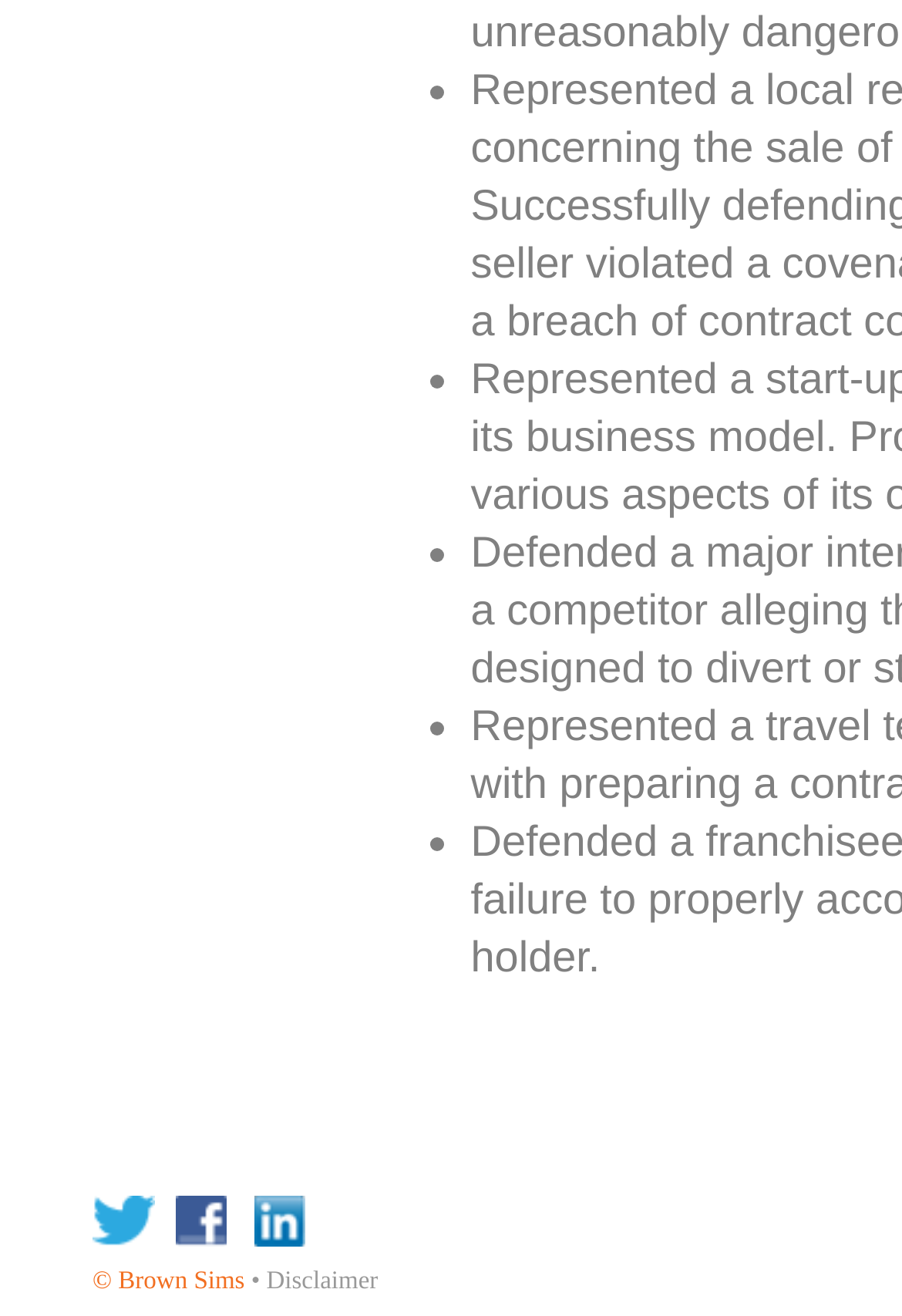Provide a short answer to the following question with just one word or phrase: How many list markers are there?

5